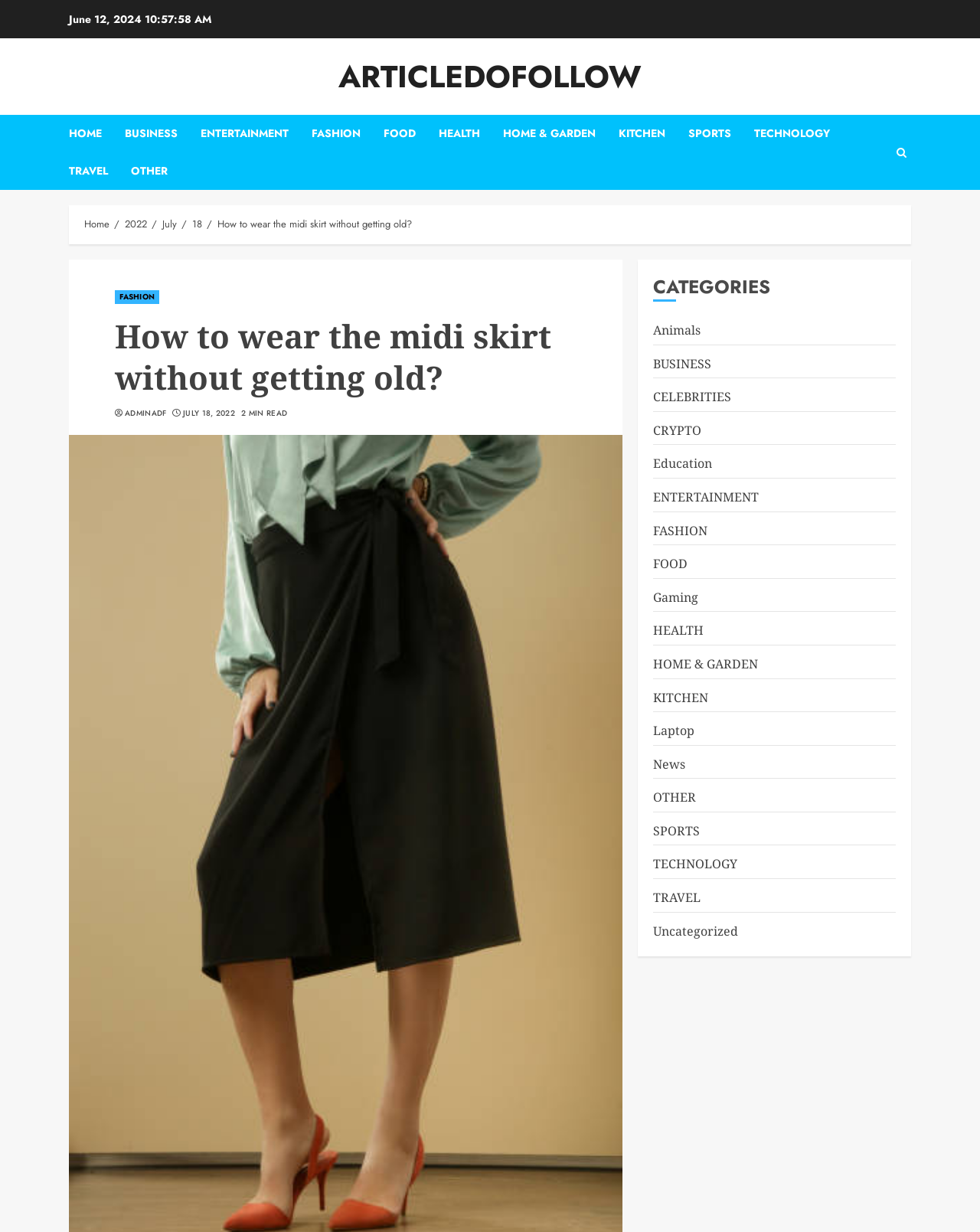Please pinpoint the bounding box coordinates for the region I should click to adhere to this instruction: "Read the article about How to wear the midi skirt without getting old?".

[0.117, 0.256, 0.588, 0.324]